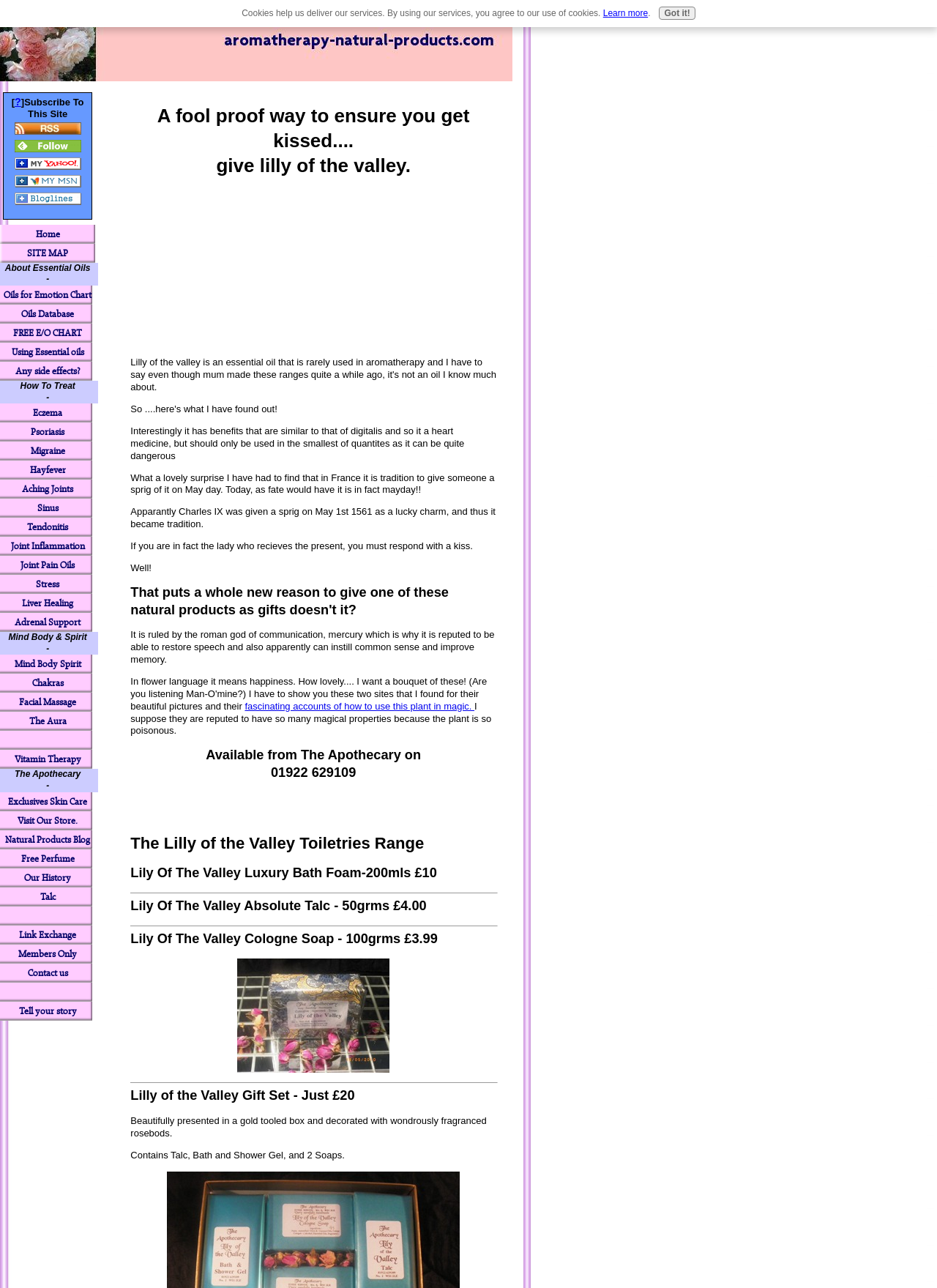What is the Roman god associated with Lilly of the Valley?
Please provide a single word or phrase as your answer based on the image.

Mercury